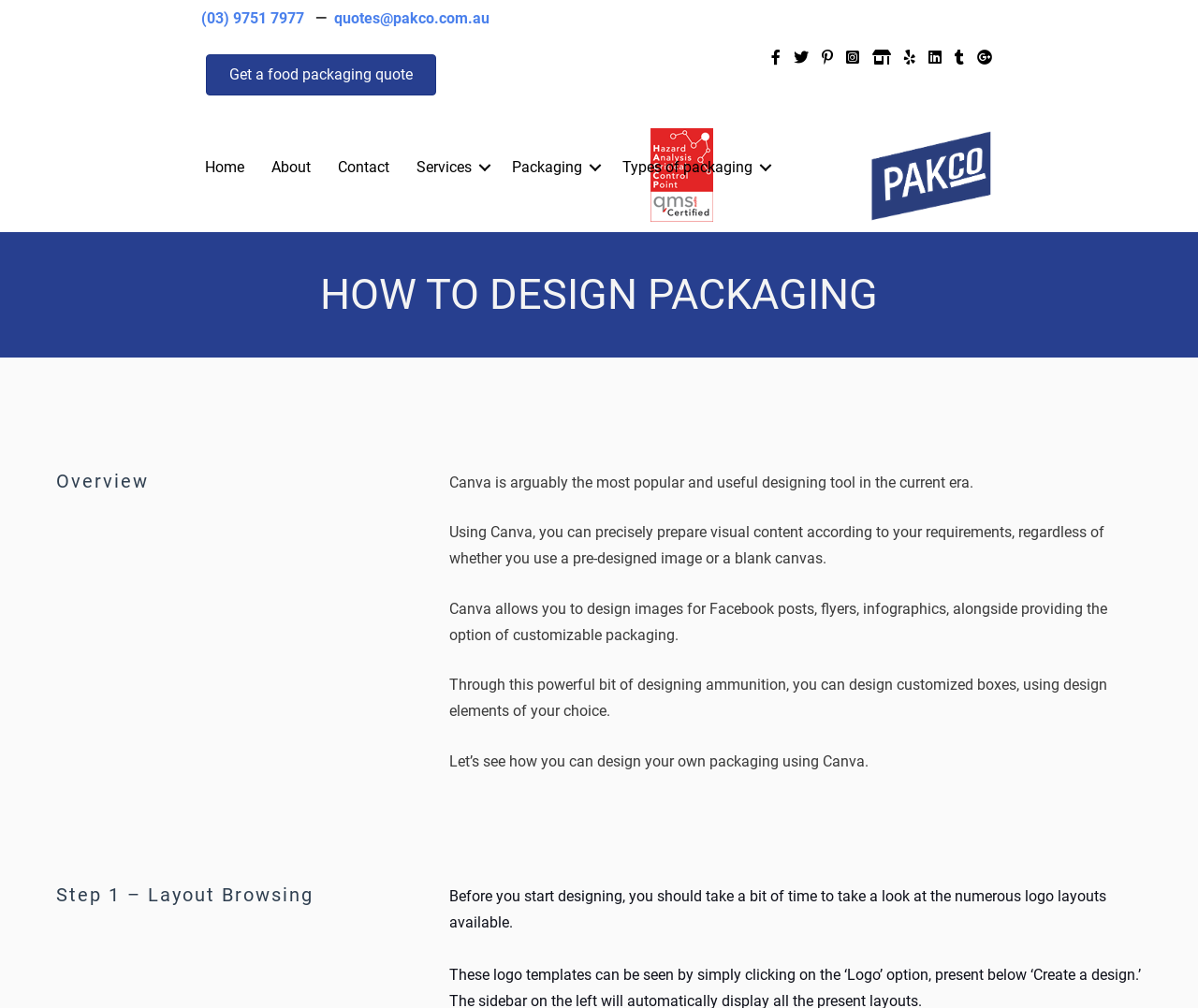Summarize the contents and layout of the webpage in detail.

The webpage is about designing packaging, specifically focusing on how to design packaging using Canva. At the top left corner, there is a phone number "(03) 9751 7977" and an email address "quotes@pakco.com.au" next to it. Below these contact details, there is a call-to-action link "Get a food packaging quote". 

On the top right side, there are two images: the HACCP-Stacked_Full-Colour-header-image and the PakCo New logo for new header. 

Below the images, there is a navigation menu with links to "Home", "About", "Contact", "Services", "Packaging", and "Types of packaging". The "Types of packaging" link is a dropdown menu that leads to the main content of the webpage.

The main content is divided into sections, starting with a heading "HOW TO DESIGN PACKAGING" followed by an overview section. The overview section explains the benefits of using Canva for designing packaging, including its ability to customize packaging with design elements of one's choice.

The next section is "Step 1 – Layout Browsing", which advises users to browse through various logo layouts before starting the design process. The section is accompanied by a brief paragraph of text.